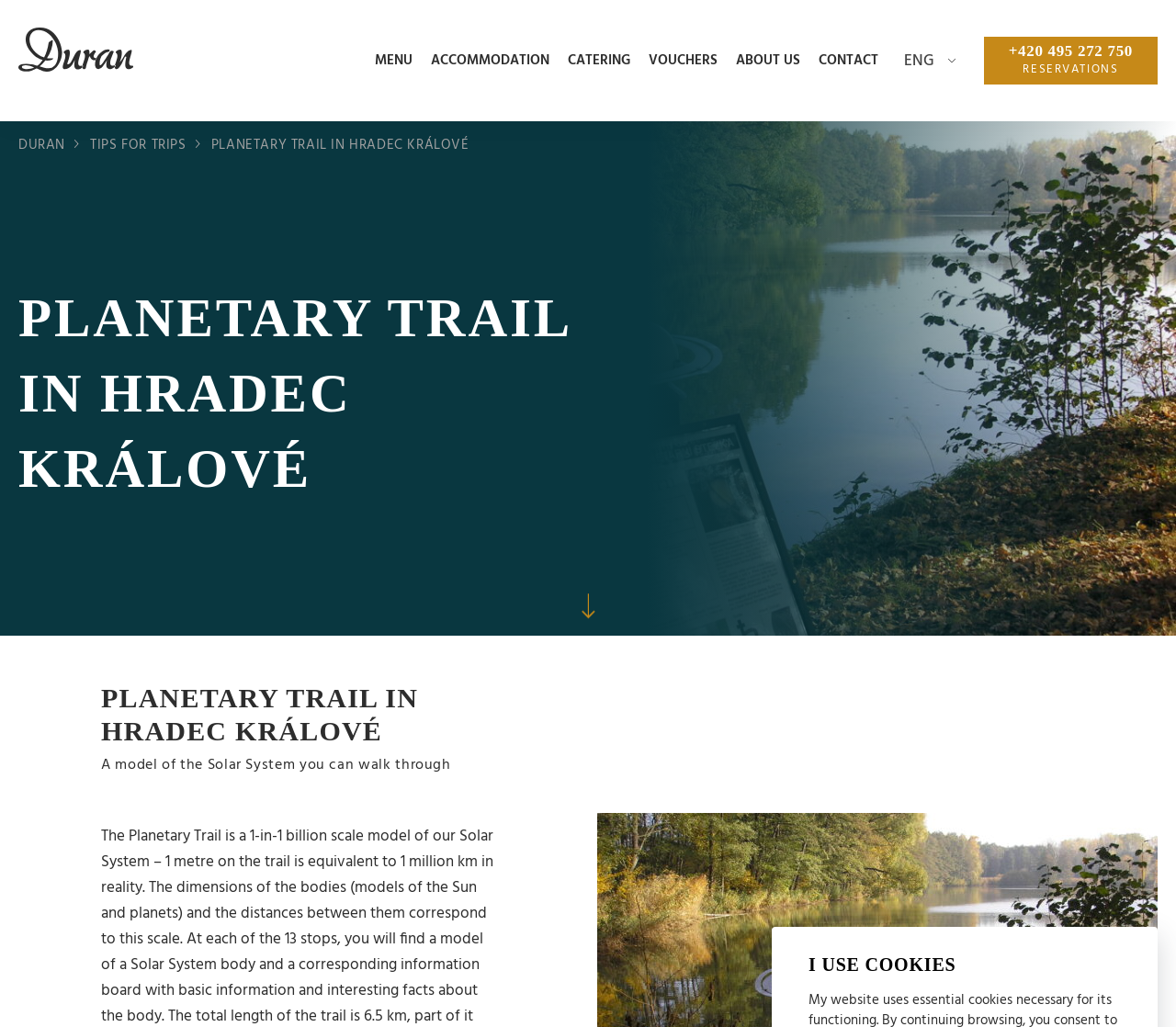Point out the bounding box coordinates of the section to click in order to follow this instruction: "Open the Menu".

[0.315, 0.031, 0.354, 0.087]